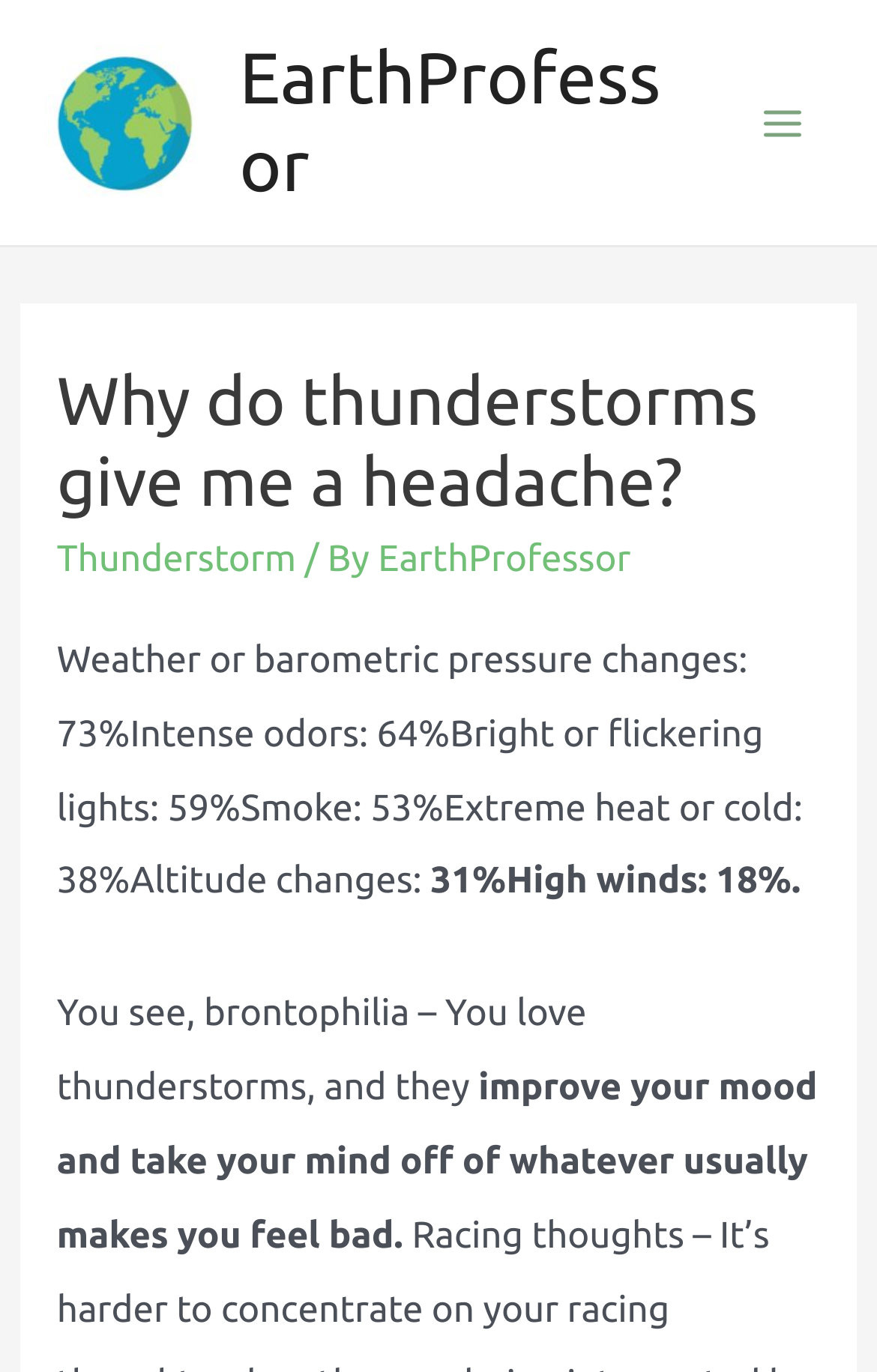Please provide a comprehensive response to the question below by analyzing the image: 
What is the percentage of people affected by intense odors?

The webpage contains the text 'Intense odors: 64%' which indicates that 64% of people are affected by intense odors.